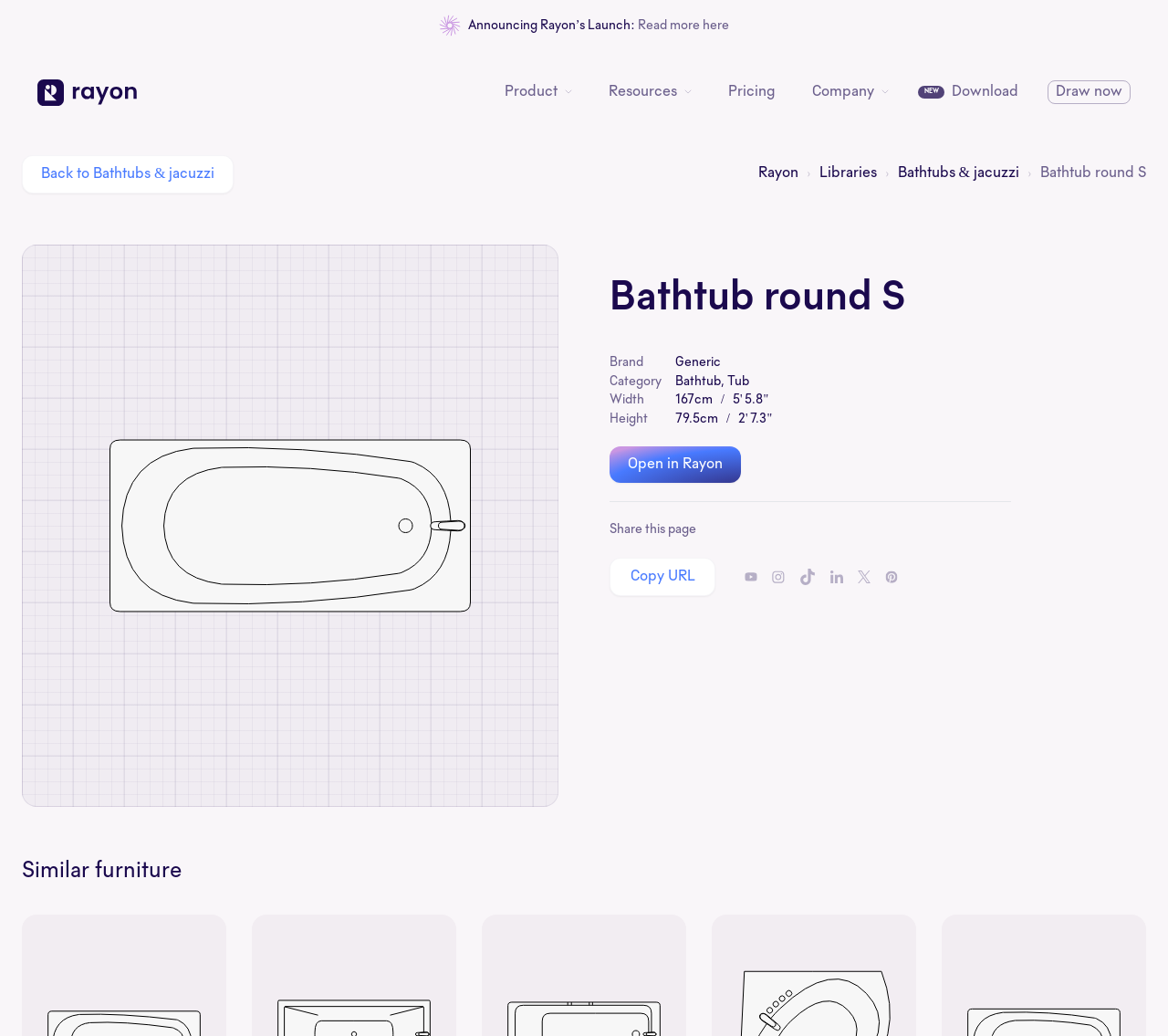Please determine the bounding box coordinates of the clickable area required to carry out the following instruction: "View similar furniture". The coordinates must be four float numbers between 0 and 1, represented as [left, top, right, bottom].

[0.019, 0.828, 0.981, 0.854]